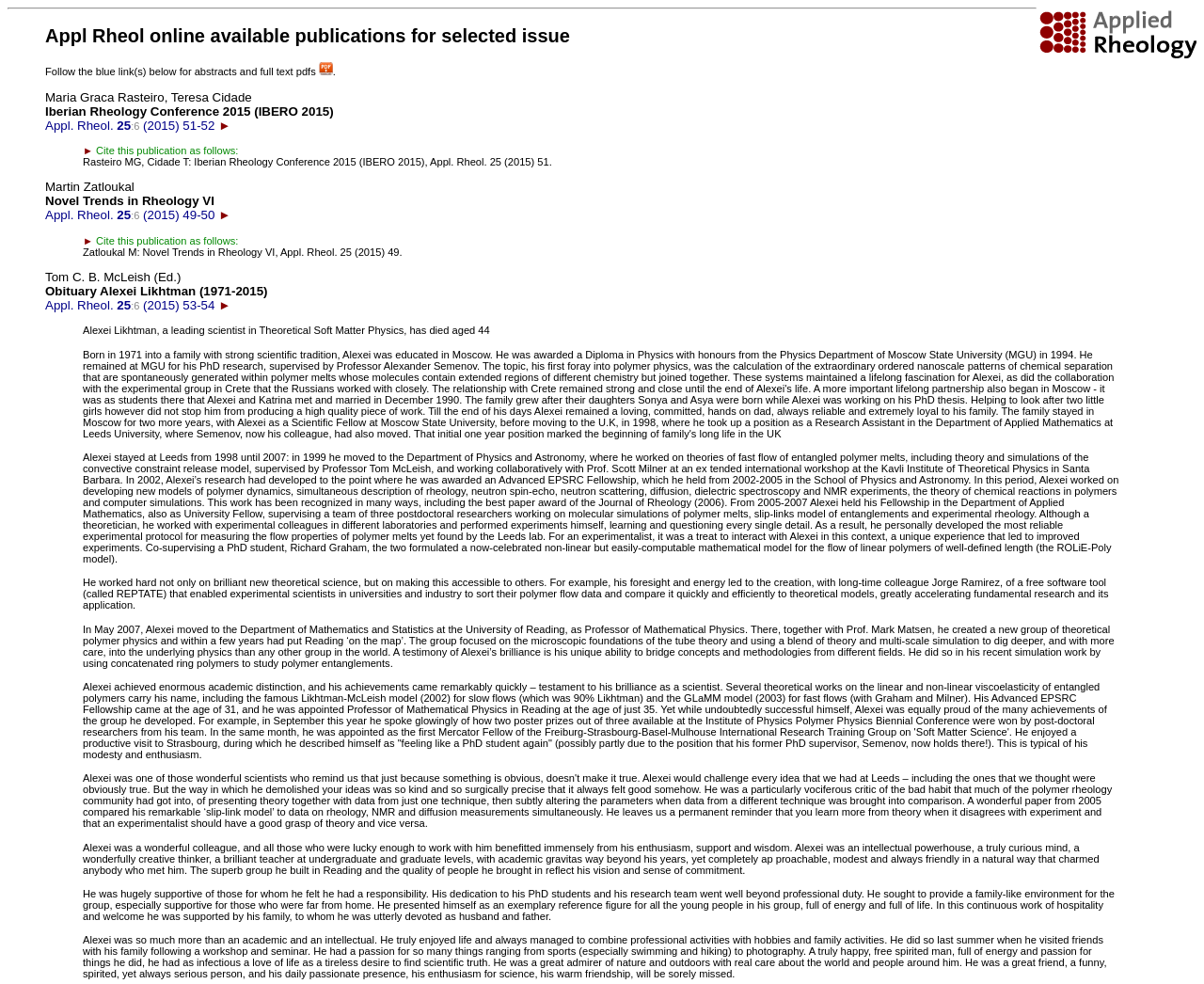Please provide a one-word or phrase answer to the question: 
What is the purpose of the blue link?

For abstracts and full text pdfs